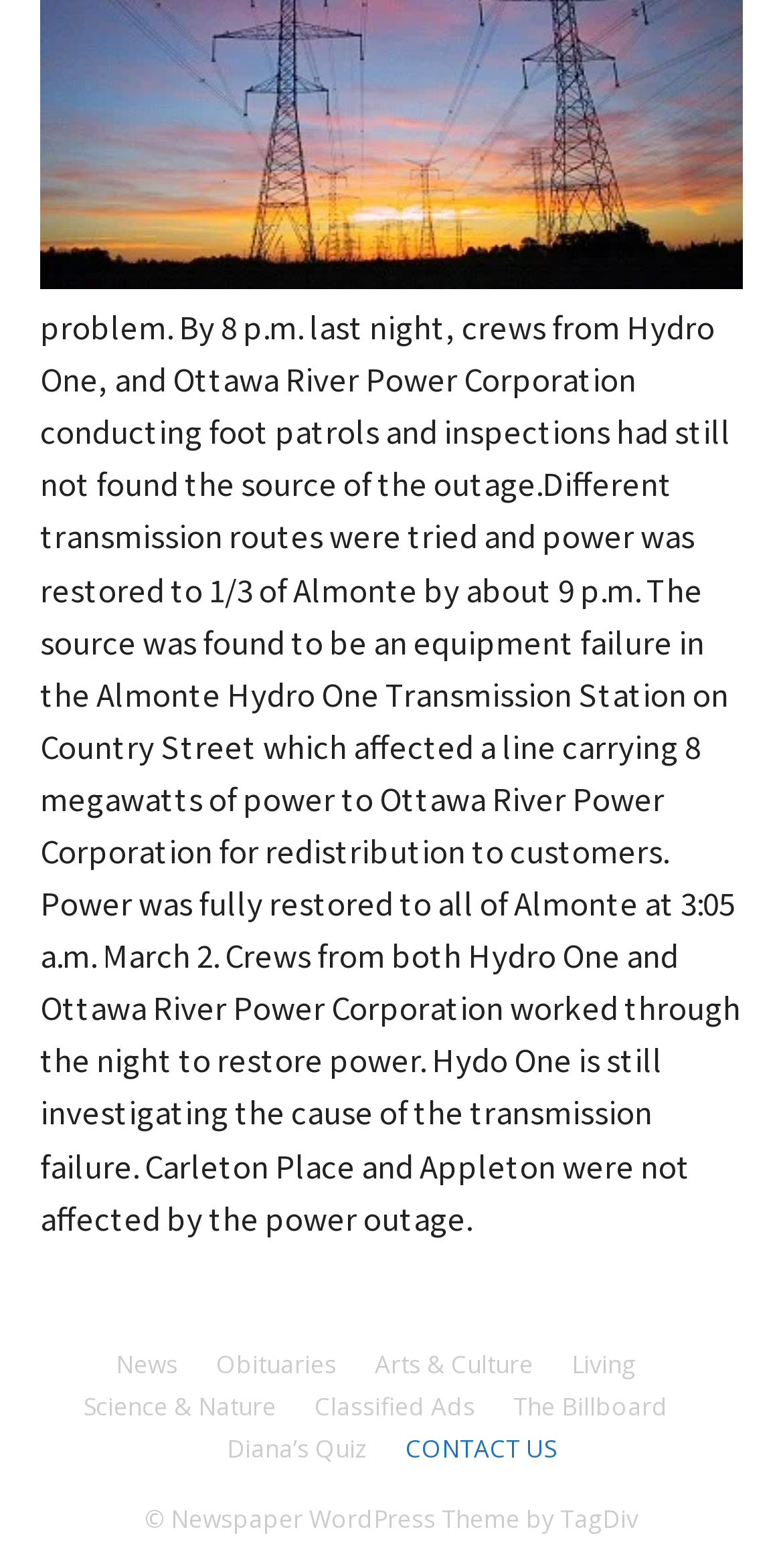Determine the bounding box coordinates of the element's region needed to click to follow the instruction: "explore arts and culture". Provide these coordinates as four float numbers between 0 and 1, formatted as [left, top, right, bottom].

[0.478, 0.859, 0.681, 0.882]